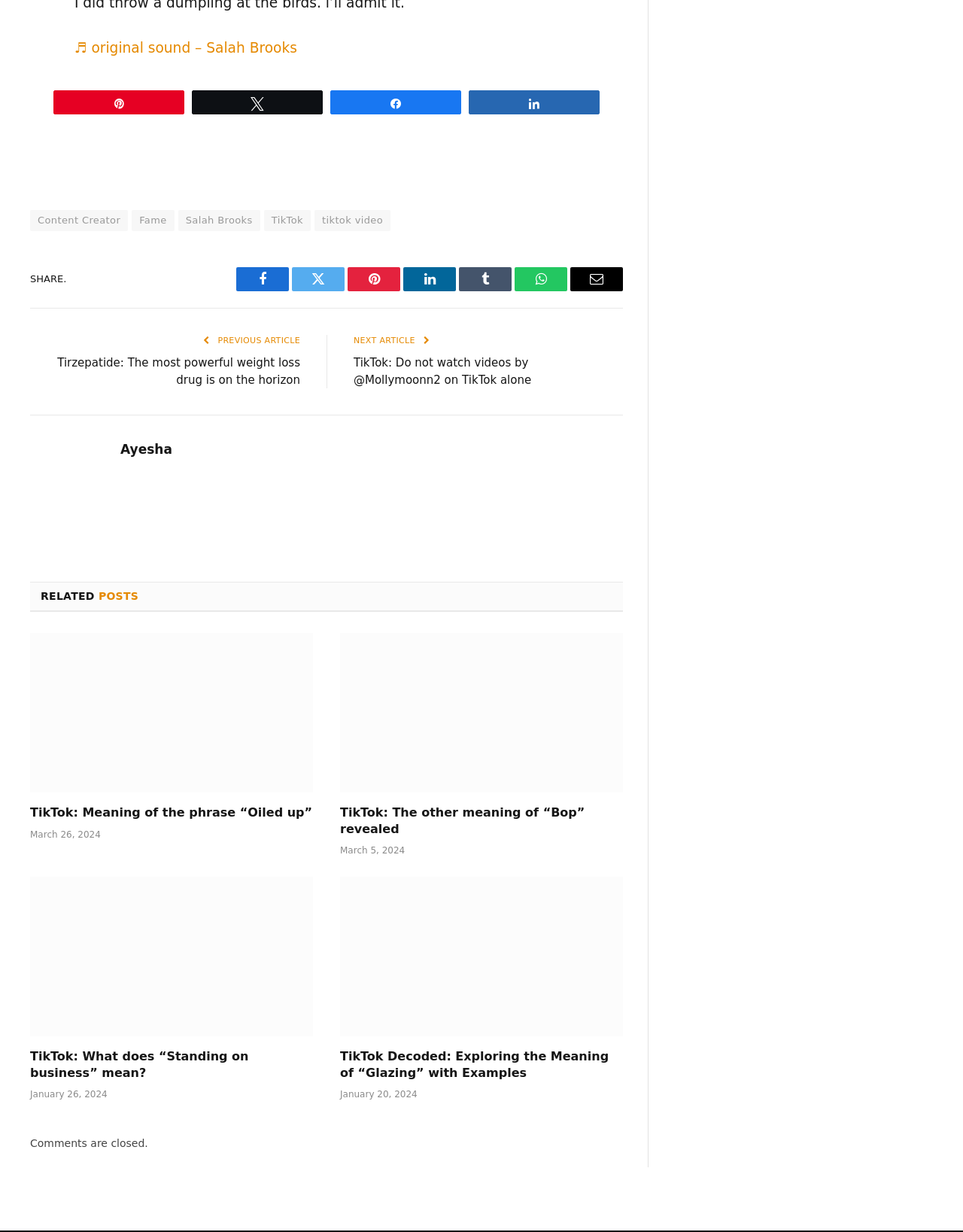Determine the bounding box coordinates for the region that must be clicked to execute the following instruction: "Explore the meaning of 'Oiled up' on TikTok".

[0.031, 0.514, 0.325, 0.643]